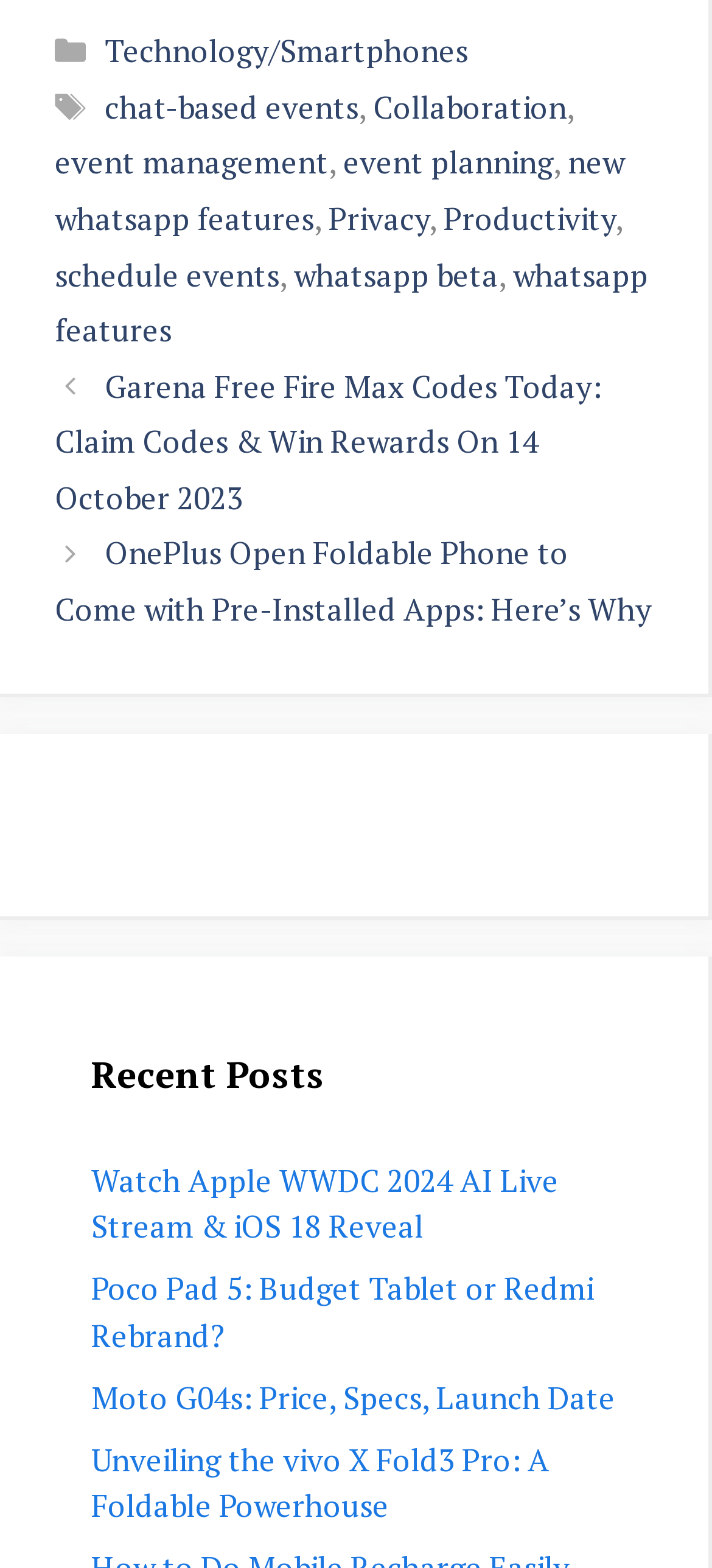How many navigation elements are there in the footer section?
Answer with a single word or phrase by referring to the visual content.

1